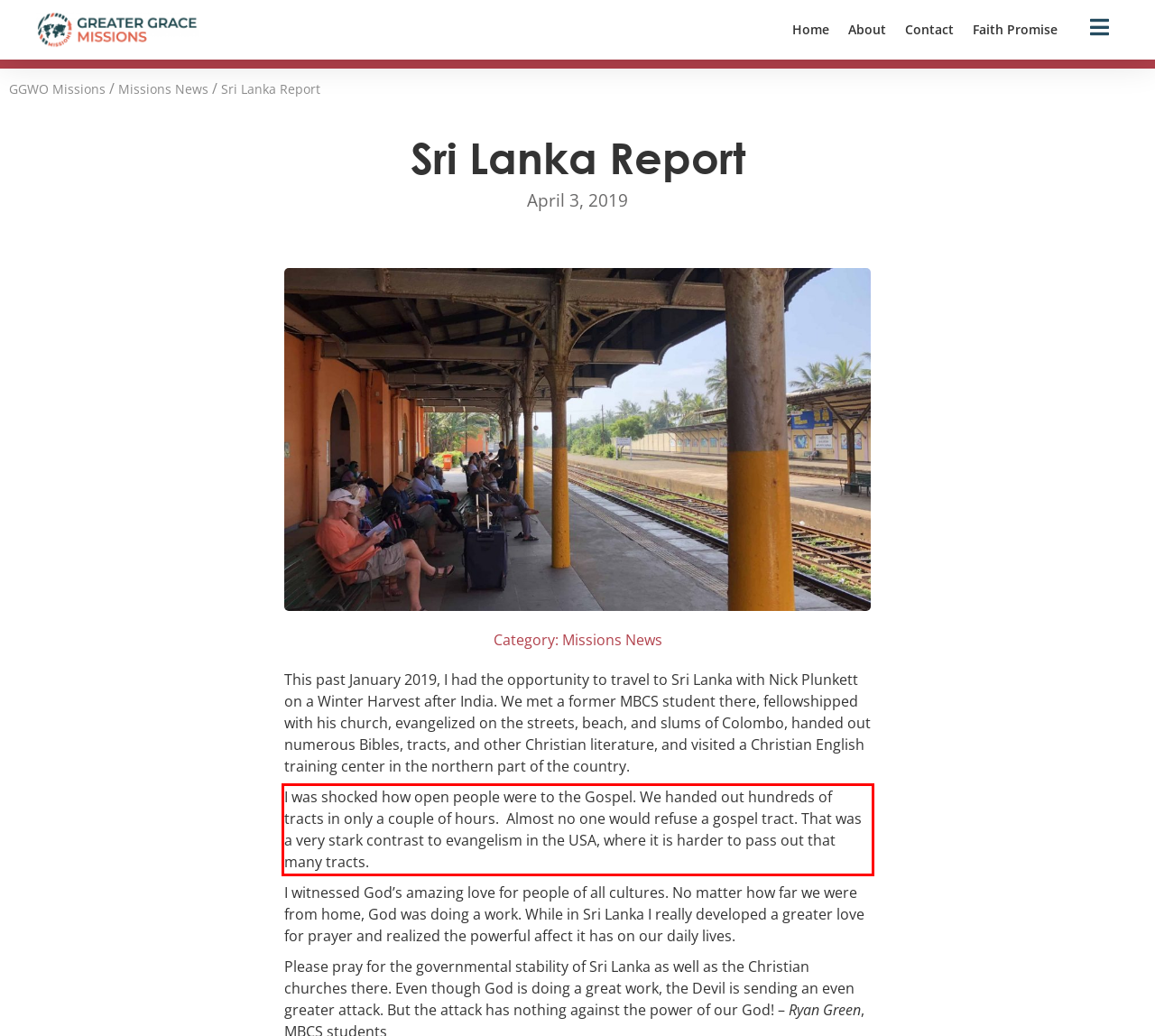Please examine the webpage screenshot containing a red bounding box and use OCR to recognize and output the text inside the red bounding box.

I was shocked how open people were to the Gospel. We handed out hundreds of tracts in only a couple of hours. Almost no one would refuse a gospel tract. That was a very stark contrast to evangelism in the USA, where it is harder to pass out that many tracts.